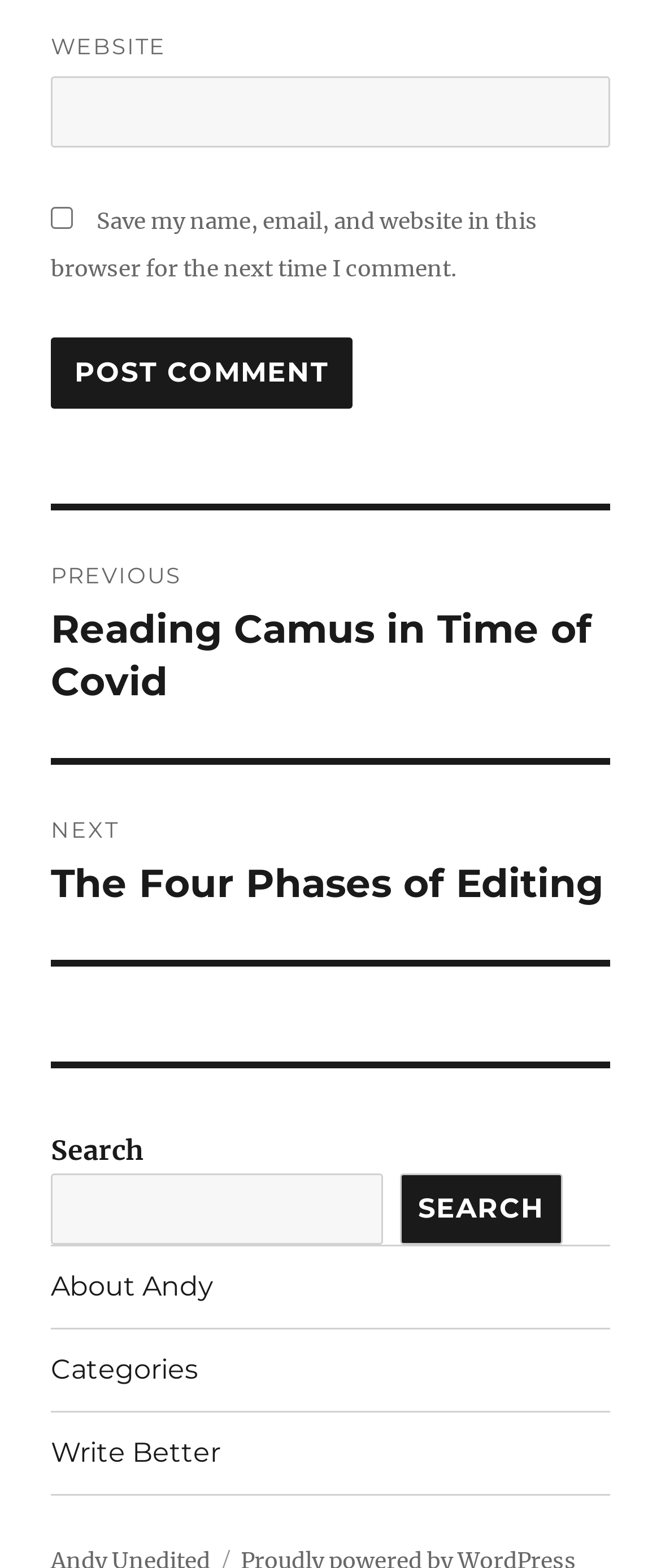Please reply to the following question using a single word or phrase: 
What is the text on the 'Post Comment' button?

POST COMMENT